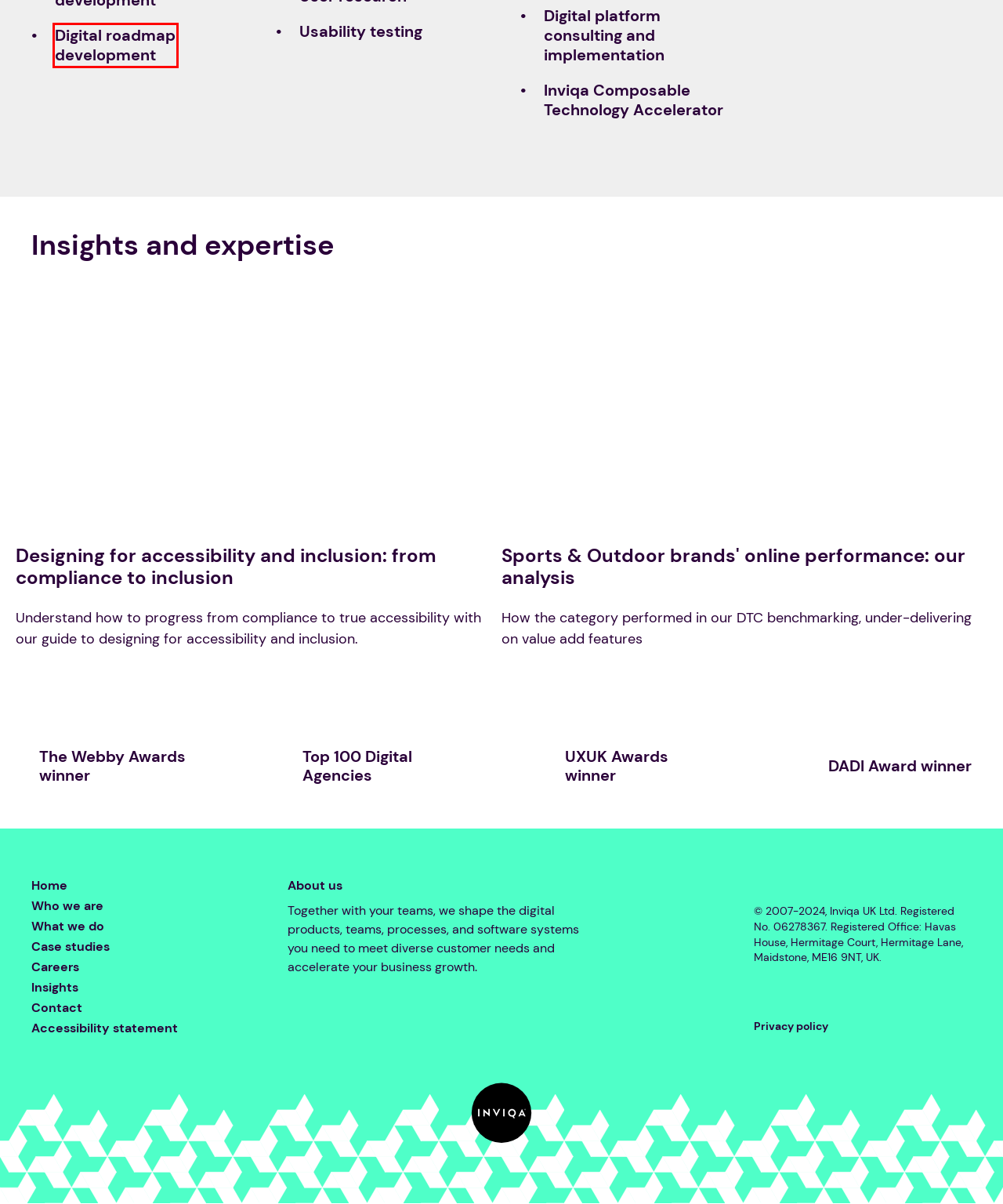Observe the provided screenshot of a webpage that has a red rectangle bounding box. Determine the webpage description that best matches the new webpage after clicking the element inside the red bounding box. Here are the candidates:
A. Designing for accessibility and inclusion
B. Astrid & Miyu | Inviqa
C. Digital Roadmap Development for B2C businesses | Inviqa
D. Composable Technology Accelerator for Commerce | Inviqa
E. Inviqa's accessibility statement
F. Sports & Outdoor brands' online performance | Inviqa Blog
G. Dive into our case studies – Inviqa
H. Digital platform consulting and implementation | Inviqa

C